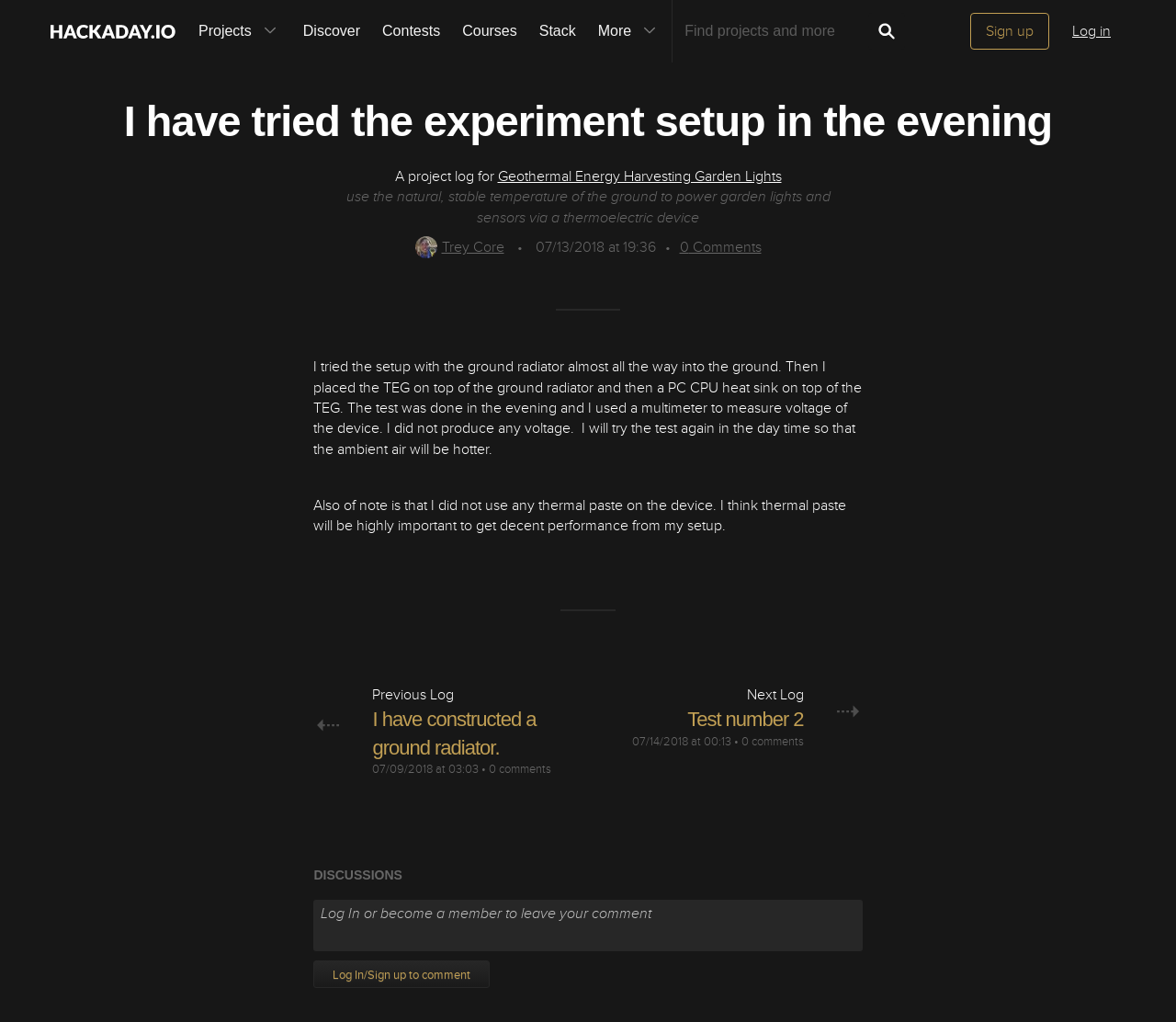Articulate a detailed summary of the webpage's content and design.

This webpage appears to be a project log on Hackaday.io, a platform for sharing DIY projects and experiments. The page is divided into several sections, with a navigation menu at the top and a main content area below.

The navigation menu, located at the top of the page, contains several links, including "Hackaday.io", "Projects", "Discover", "Contests", "Courses", and "Stack". There is also a search bar with a "Search" button and a "Sign up" and "Log in" link at the far right.

The main content area is headed by a title, "I have tried the experiment setup in the evening", which is followed by a brief description of the project, "Geothermal Energy Harvesting Garden Lights". The project description explains that the goal is to use the natural temperature of the ground to power garden lights and sensors via a thermoelectric device.

Below the project description, there is a section with a heading "I tried the setup with the ground radiator almost all the way into the ground..." which contains a detailed description of the experiment, including the materials used and the results. There are also several images scattered throughout this section, although their content is not specified.

The page also contains a section with links to previous and next logs, each with a heading and a brief description. These logs appear to be related to the same project and are dated several years ago.

At the bottom of the page, there is a "DISCUSSIONS" section, which contains a text box for leaving comments. However, it appears that users must log in or sign up to leave a comment.